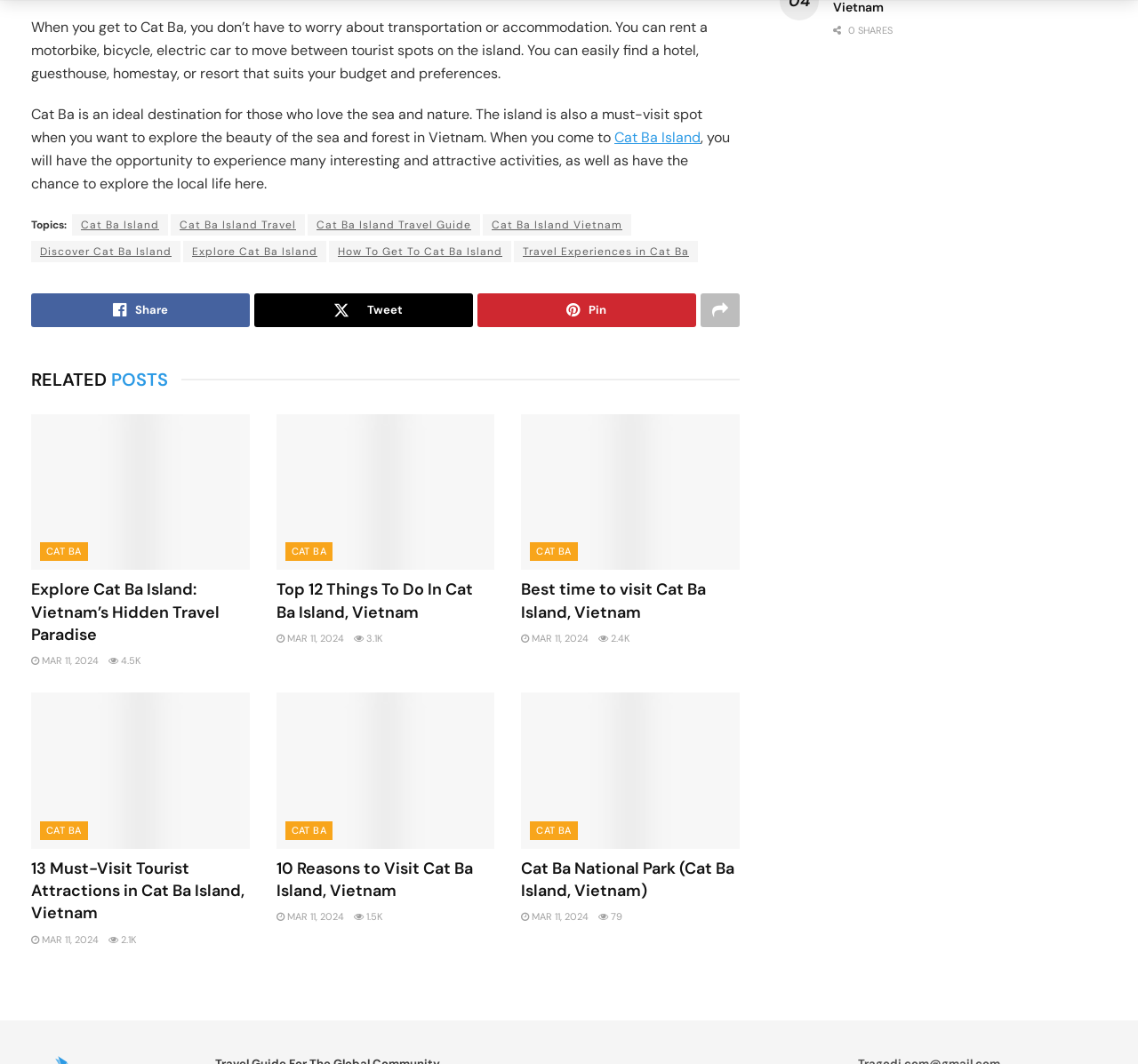Can you look at the image and give a comprehensive answer to the question:
What is the format of the 'RELATED POSTS' section?

The 'RELATED POSTS' section appears to be a list of articles, each with a title, image, and brief description. The articles are likely related to Cat Ba Island and are intended to provide users with additional information and resources.